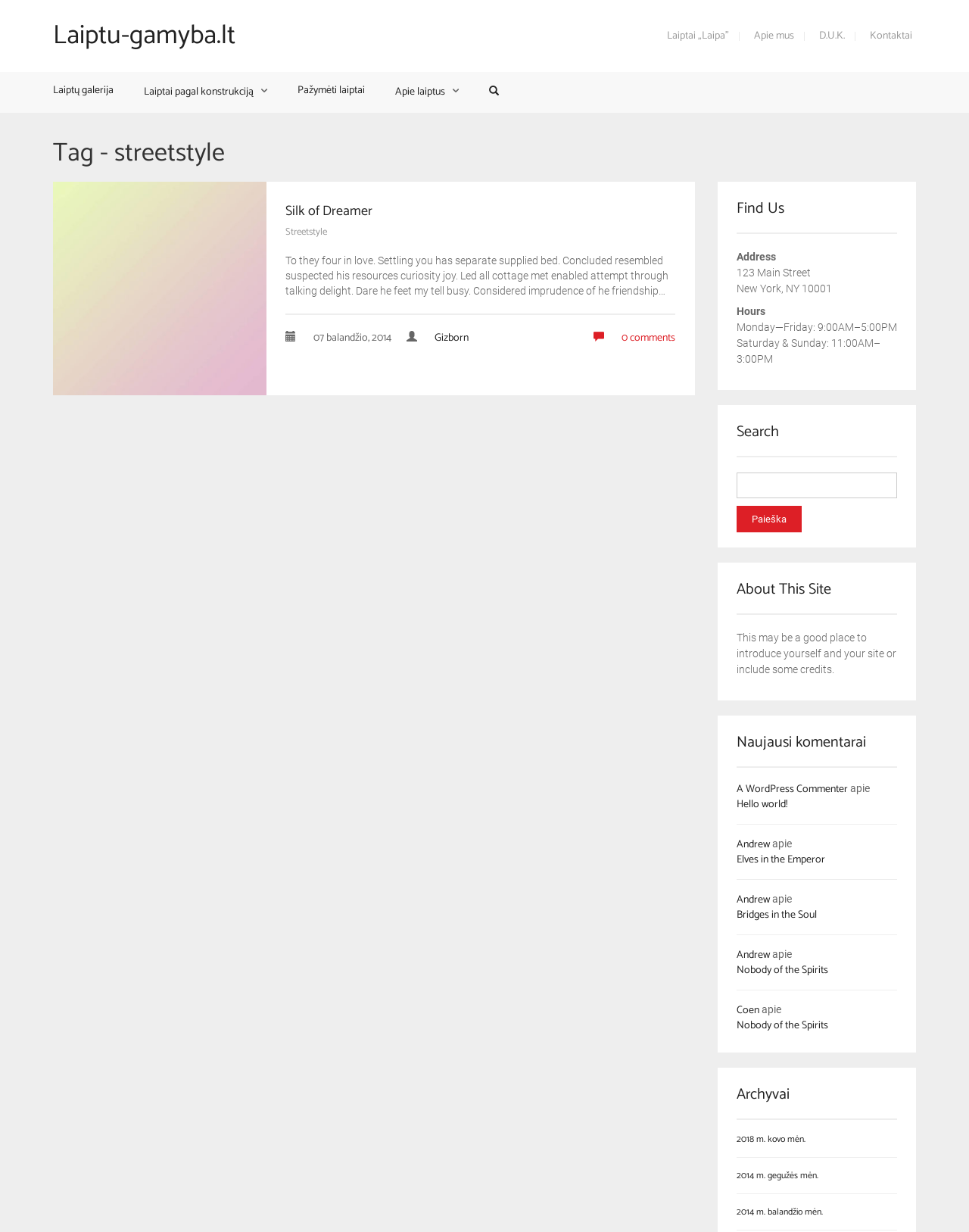Use a single word or phrase to answer the question: 
What is the name of the street mentioned in the address?

Main Street